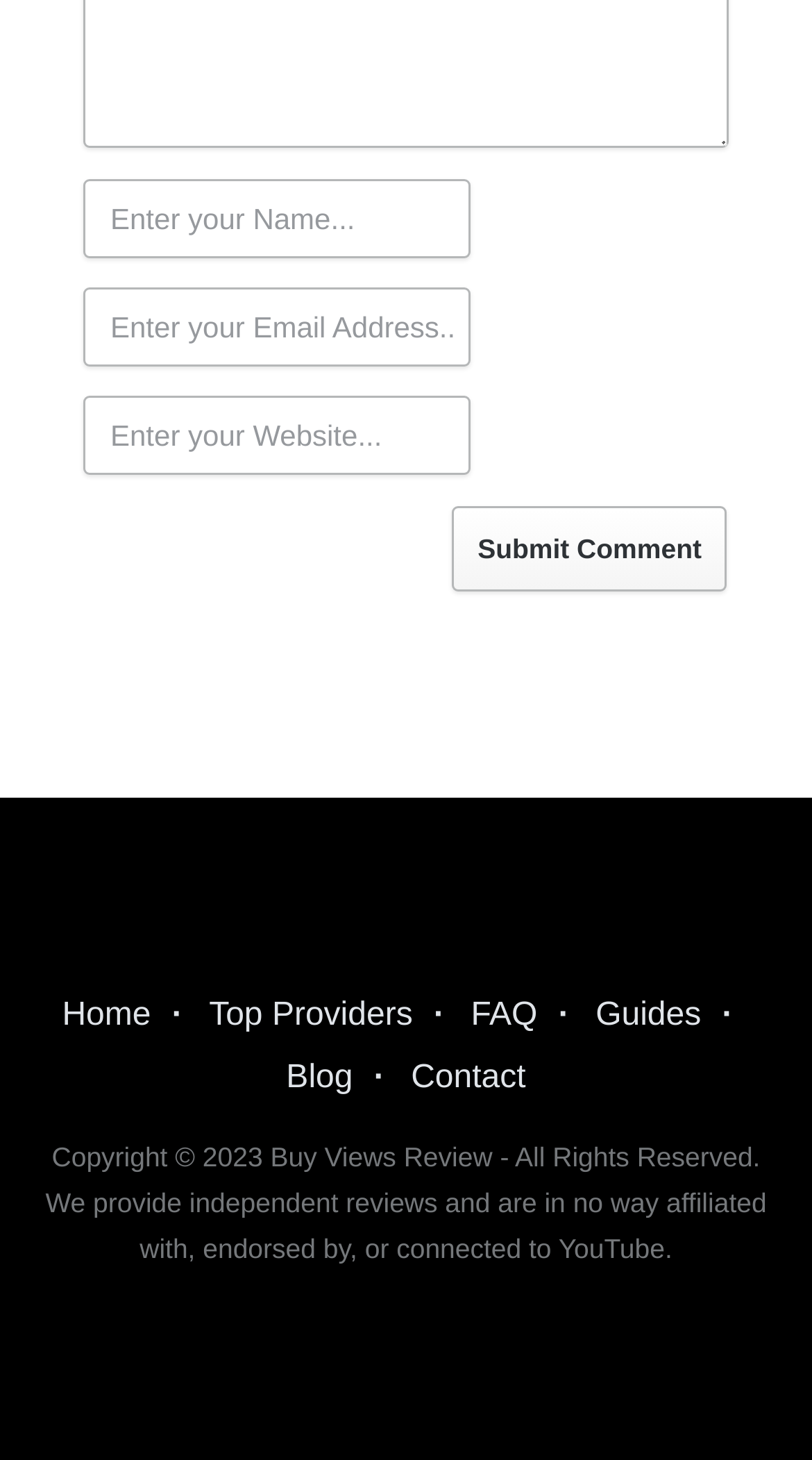Use a single word or phrase to answer this question: 
What is the function of the button below the textboxes?

Submit Comment